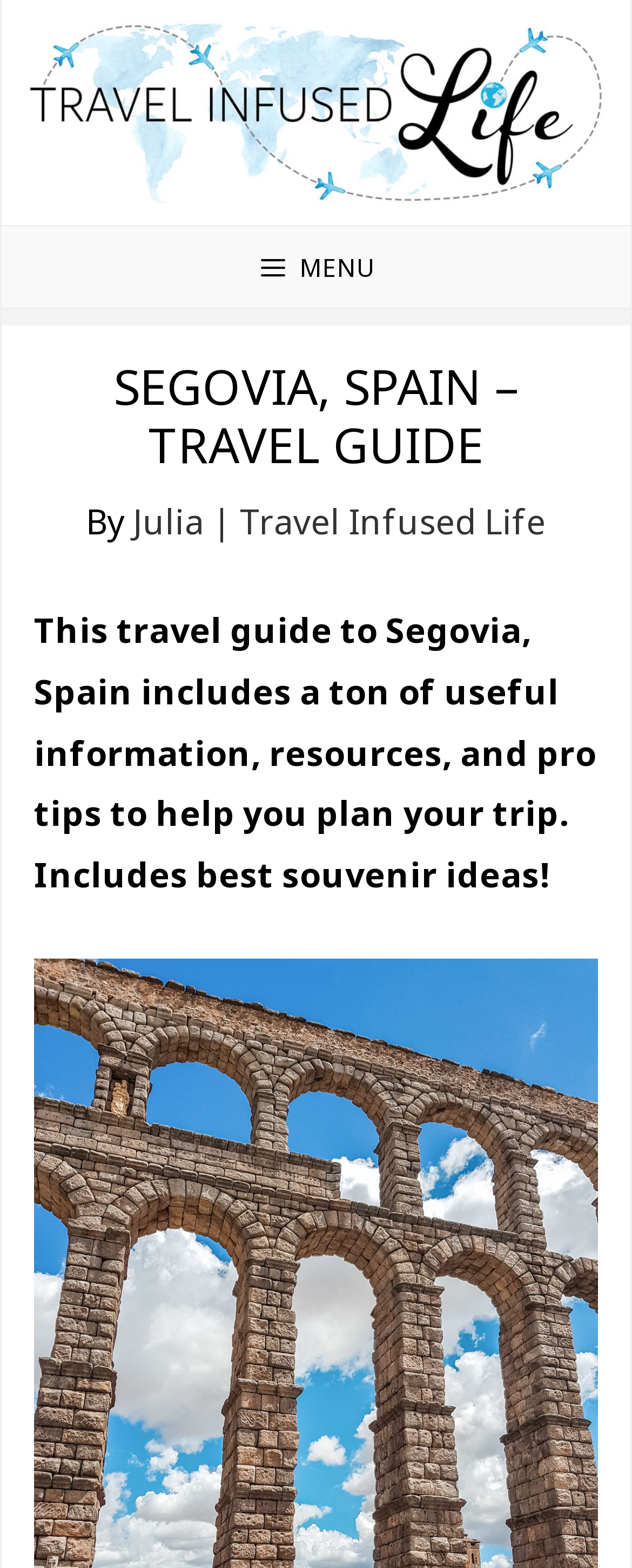Give a detailed account of the webpage.

The webpage is a travel guide to Segovia, Spain, with a prominent banner at the top displaying the site's name, "Travel Infused Life", accompanied by a logo image. Below the banner, a primary navigation menu is situated, featuring a button labeled "MENU" that expands to reveal more options.

The main content area is dominated by a large heading that reads "SEGOVIA, SPAIN – TRAVEL GUIDE", followed by a byline crediting the author, Julia, who is linked to her profile on Travel Infused Life. A brief summary of the guide is provided, stating that it includes useful information, resources, and pro tips to help plan a trip to Segovia, with a special mention of best souvenir ideas.

The layout is organized, with clear headings and concise text, making it easy to navigate and find relevant information. The use of a prominent banner and navigation menu creates a clear visual hierarchy, drawing the user's attention to the main content area.